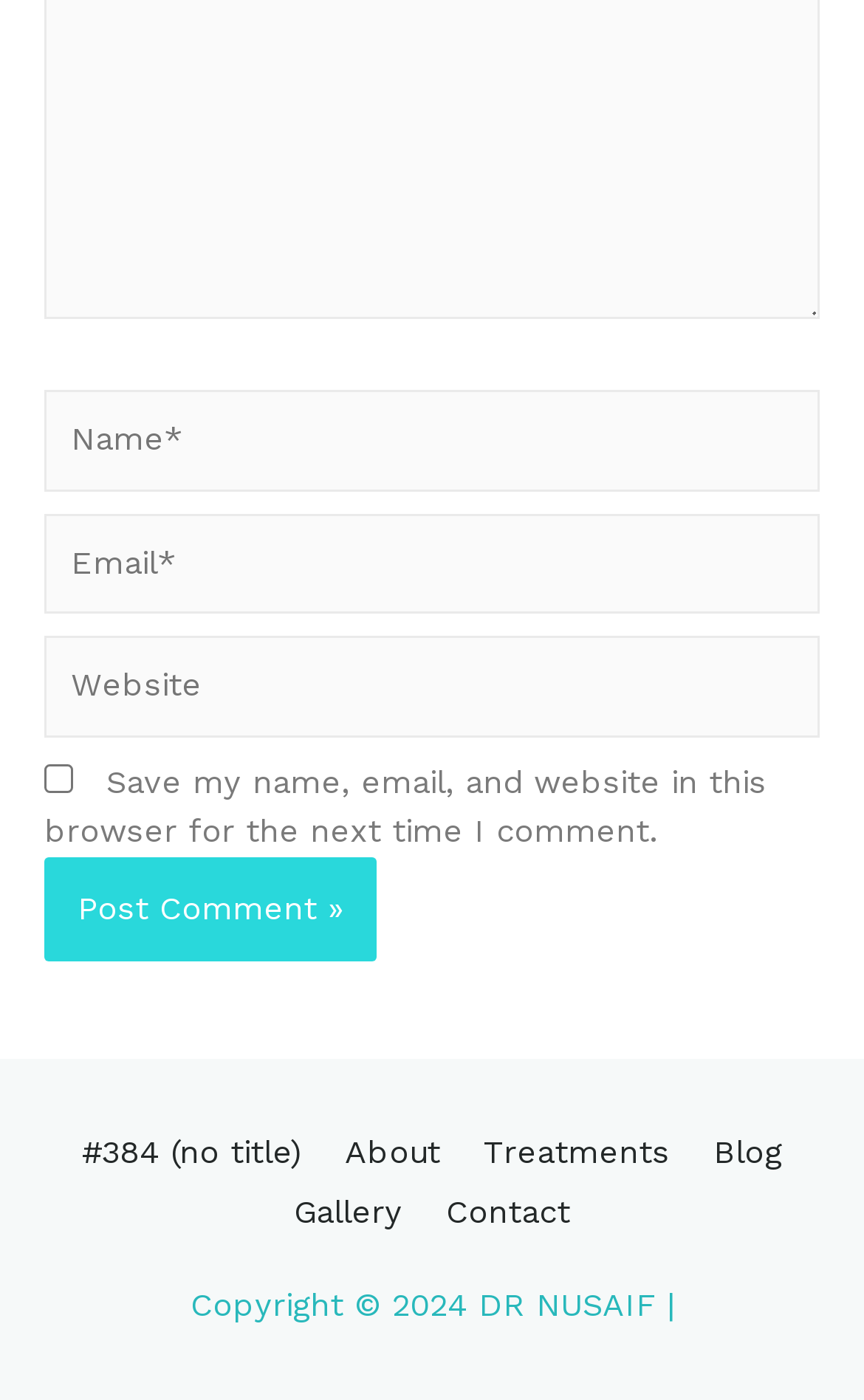Using a single word or phrase, answer the following question: 
How many input fields are required?

2